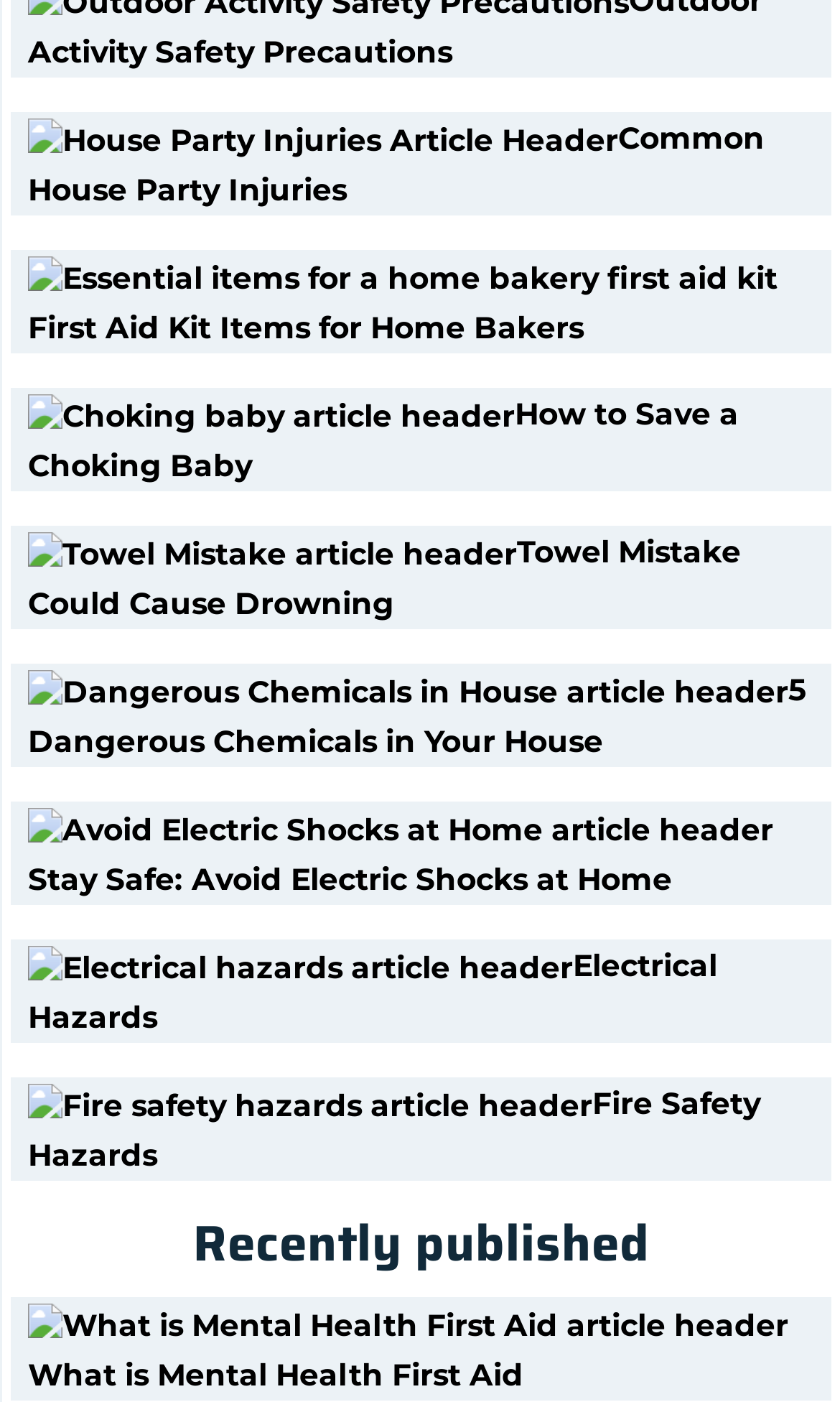Reply to the question with a single word or phrase:
Is there a section for recently published articles?

Yes